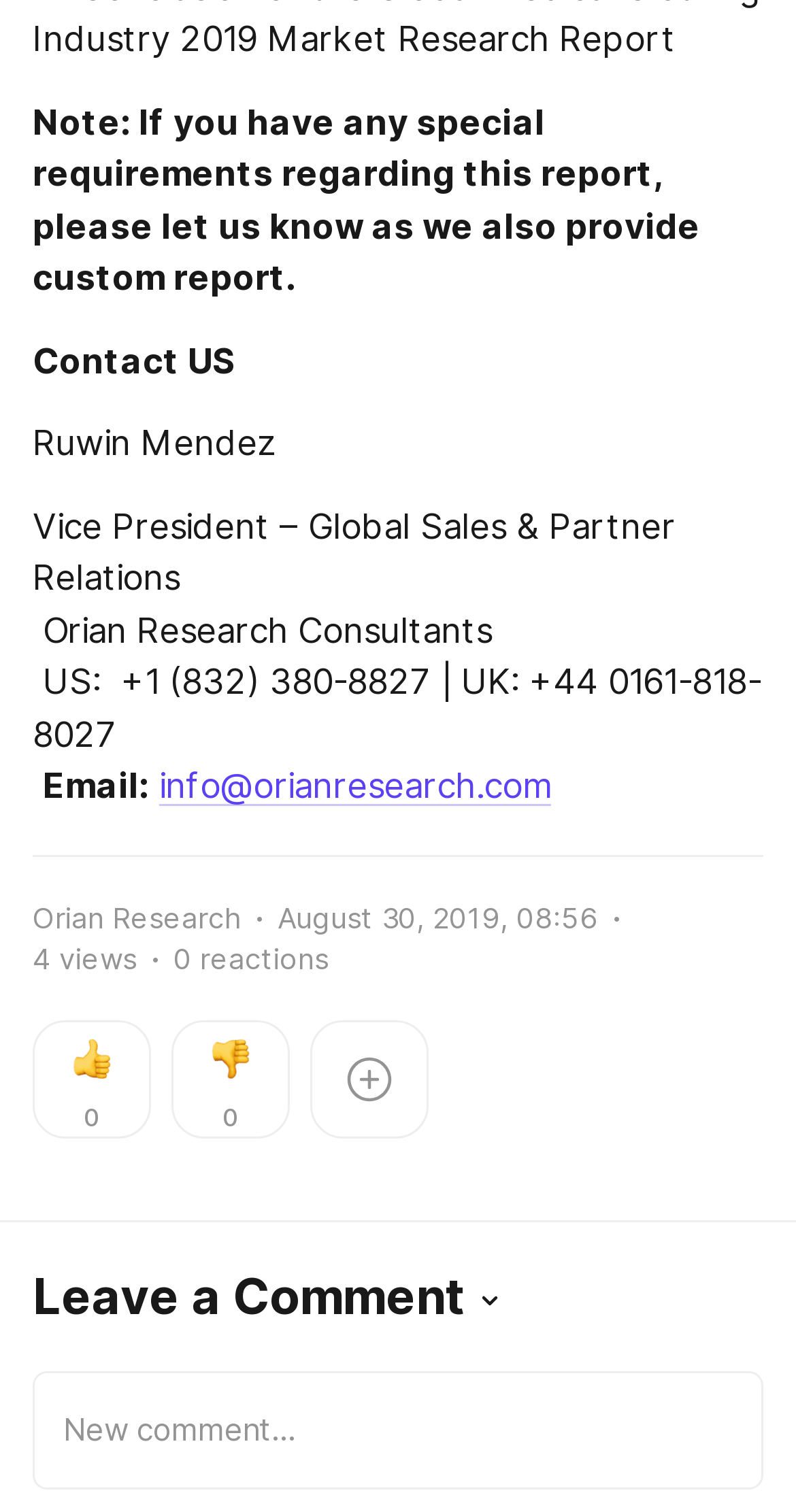What is the email address?
Answer the question with a single word or phrase derived from the image.

info@orianresearch.com